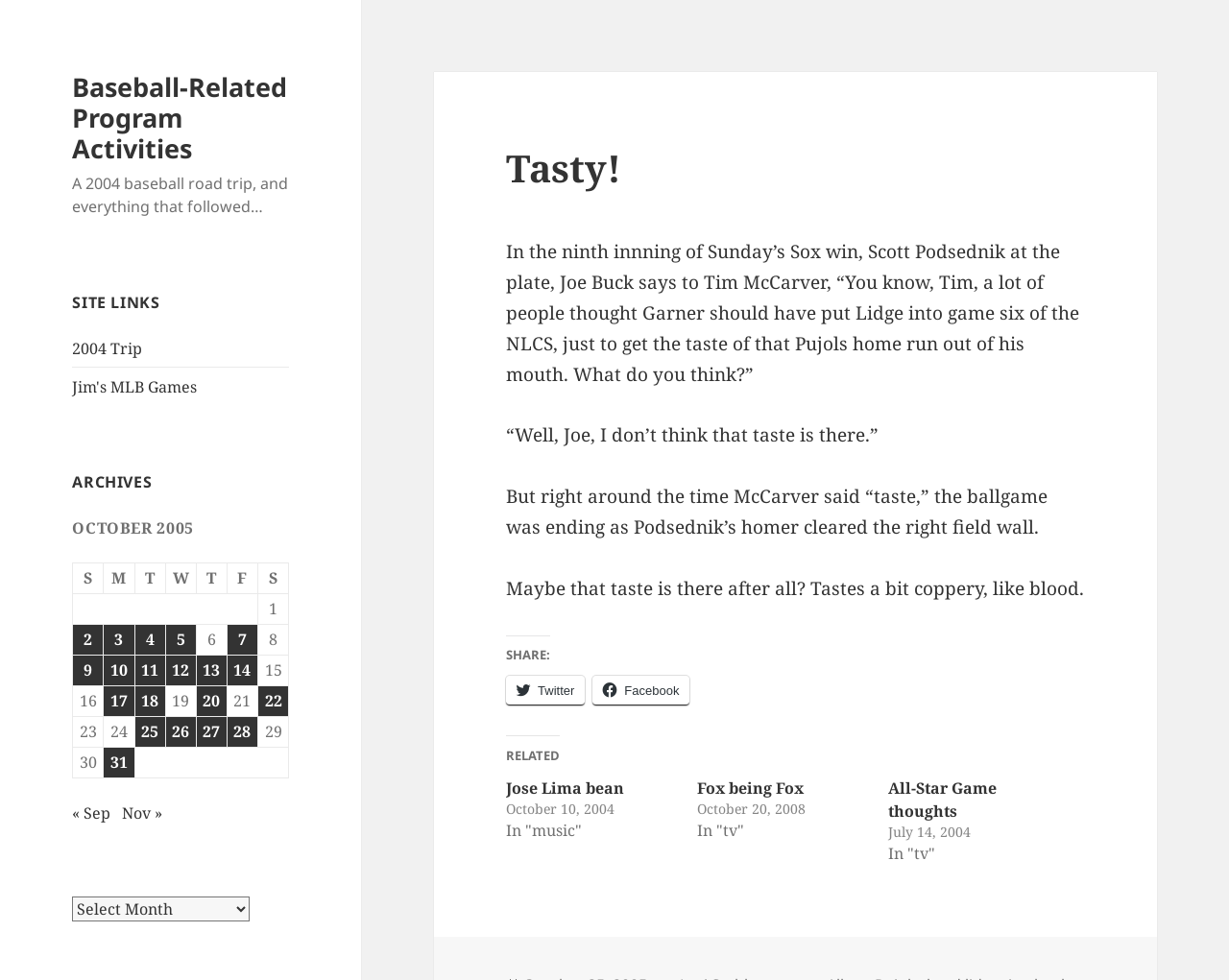Please find the bounding box coordinates of the clickable region needed to complete the following instruction: "Navigate to next month". The bounding box coordinates must consist of four float numbers between 0 and 1, i.e., [left, top, right, bottom].

[0.099, 0.819, 0.132, 0.84]